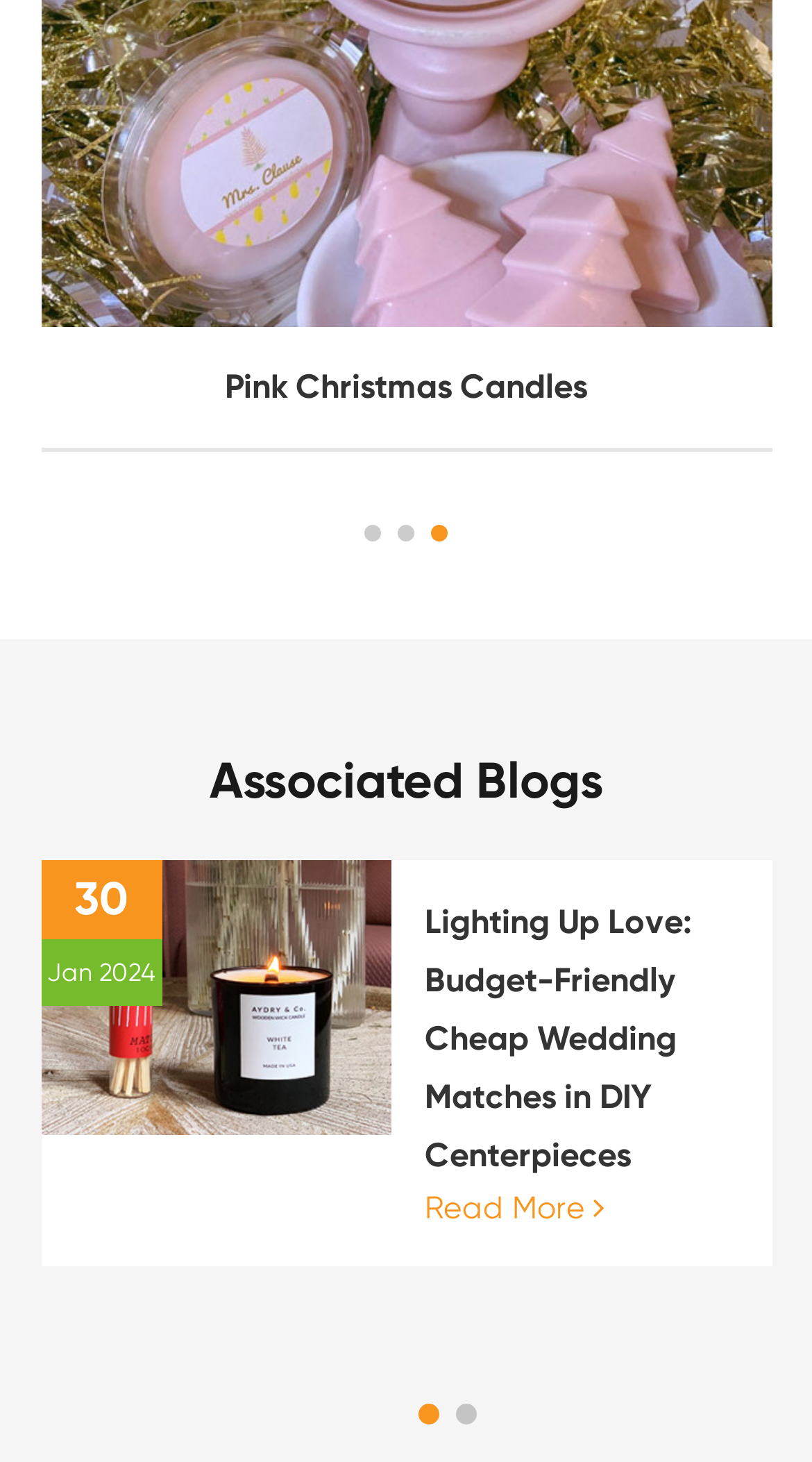Predict the bounding box coordinates for the UI element described as: "aria-label="Go to slide 3"". The coordinates should be four float numbers between 0 and 1, presented as [left, top, right, bottom].

[0.531, 0.359, 0.551, 0.371]